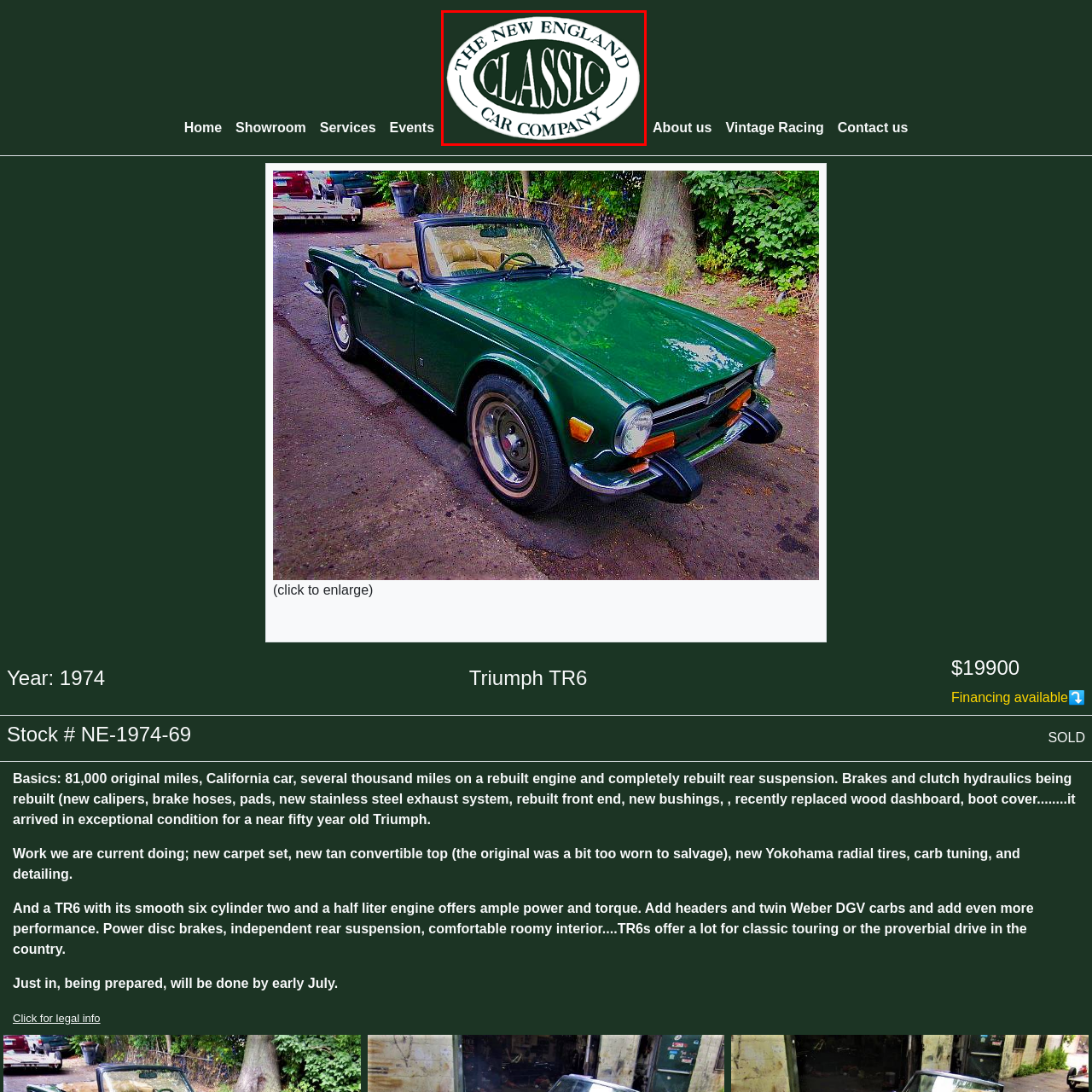Analyze the image encased in the red boundary, What is emphasized in the logo's design?
 Respond using a single word or phrase.

The word 'CLASSIC'